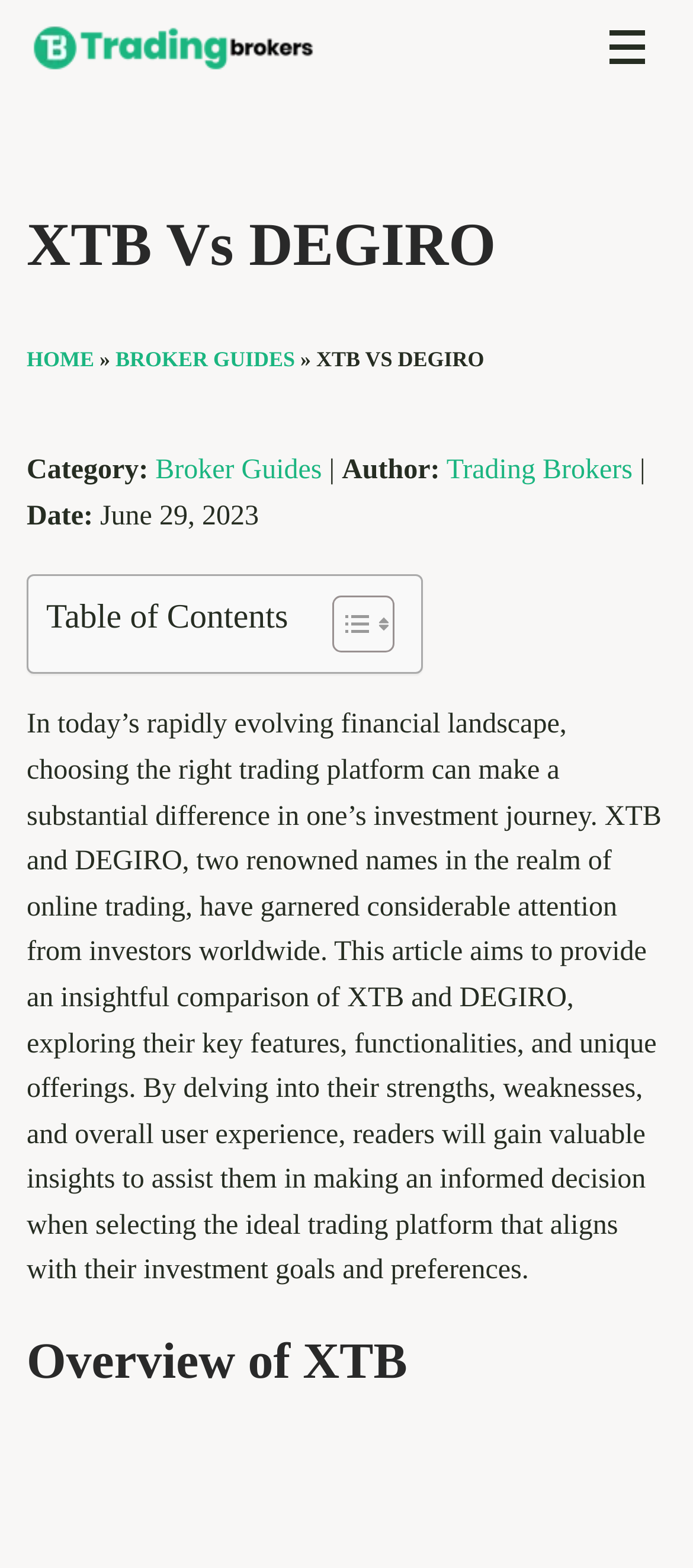What is the category of the article?
Please provide a comprehensive answer based on the visual information in the image.

I found the category by looking at the section below the main heading, where it says 'Category:' followed by a link with the text 'Broker Guides'.